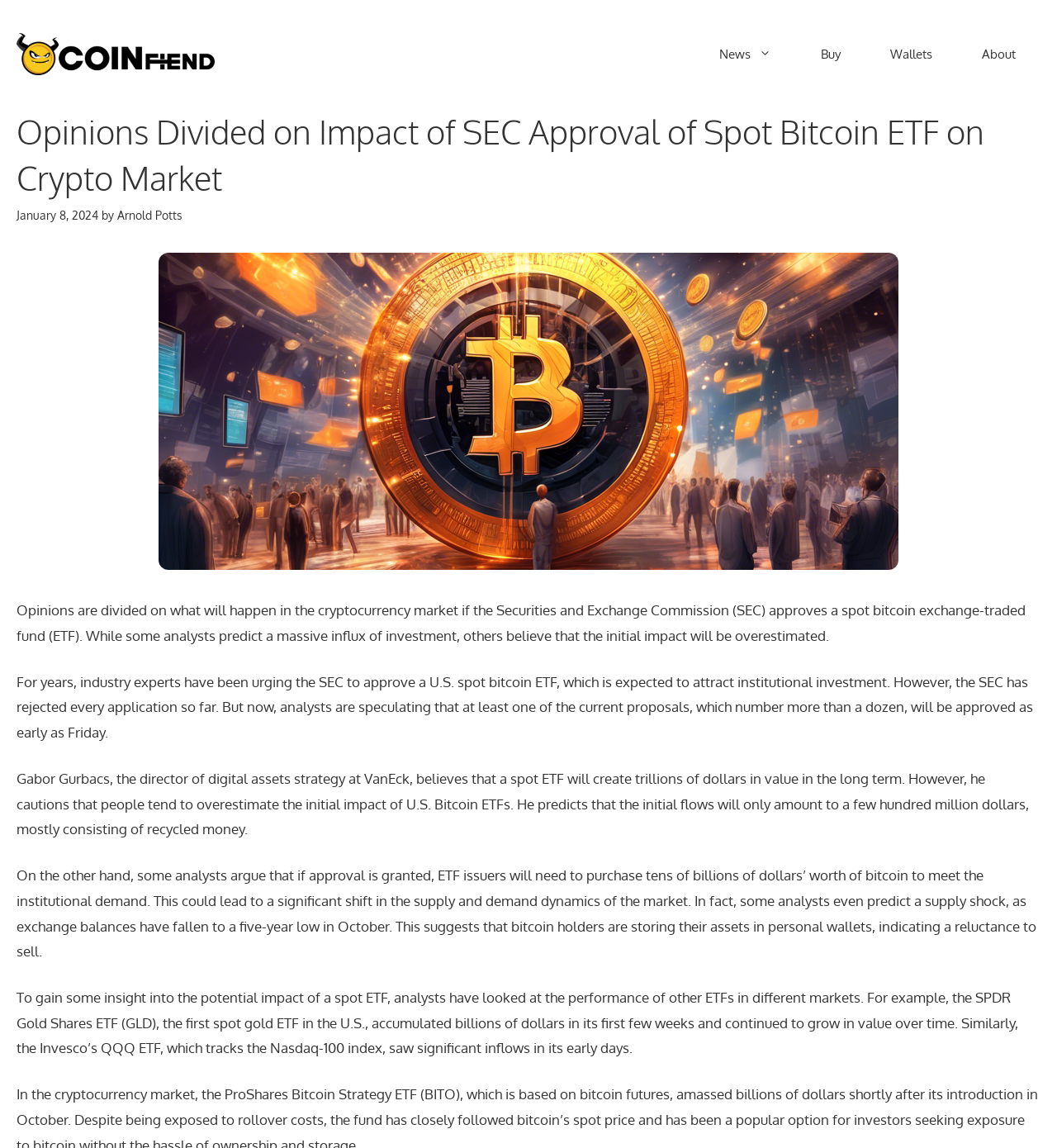Provide the bounding box coordinates, formatted as (top-left x, top-left y, bottom-right x, bottom-right y), with all values being floating point numbers between 0 and 1. Identify the bounding box of the UI element that matches the description: Buy

[0.753, 0.033, 0.819, 0.062]